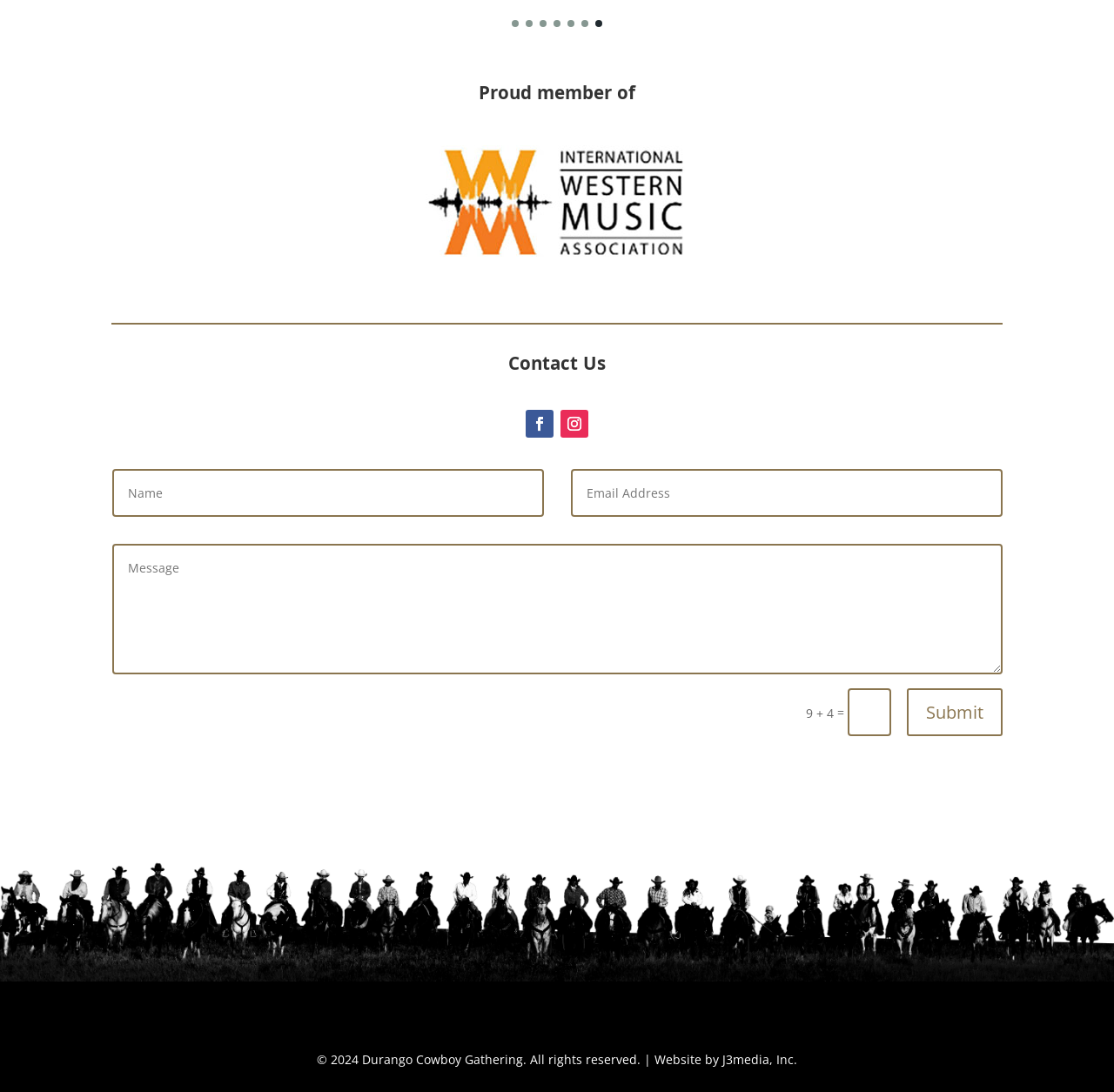Please determine the bounding box coordinates of the element's region to click in order to carry out the following instruction: "Click the Wix website builder link". The coordinates should be four float numbers between 0 and 1, i.e., [left, top, right, bottom].

None